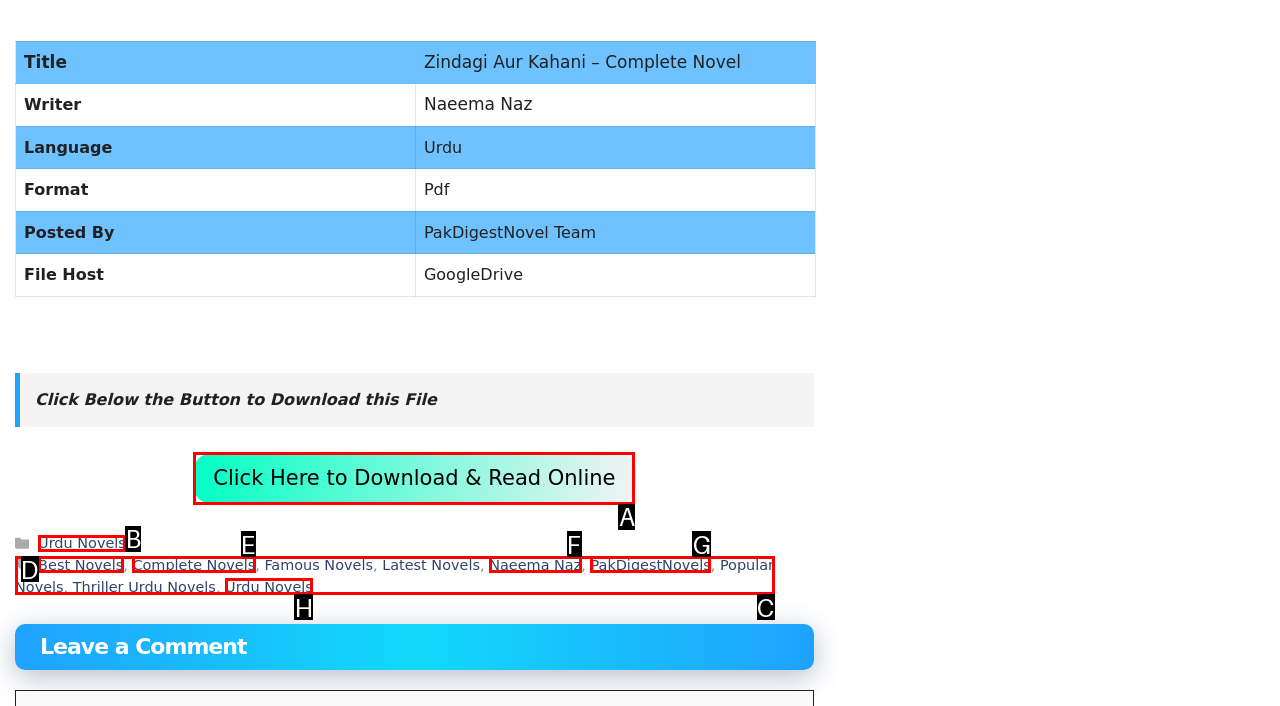Specify which UI element should be clicked to accomplish the task: View latest fashion trends. Answer with the letter of the correct choice.

None